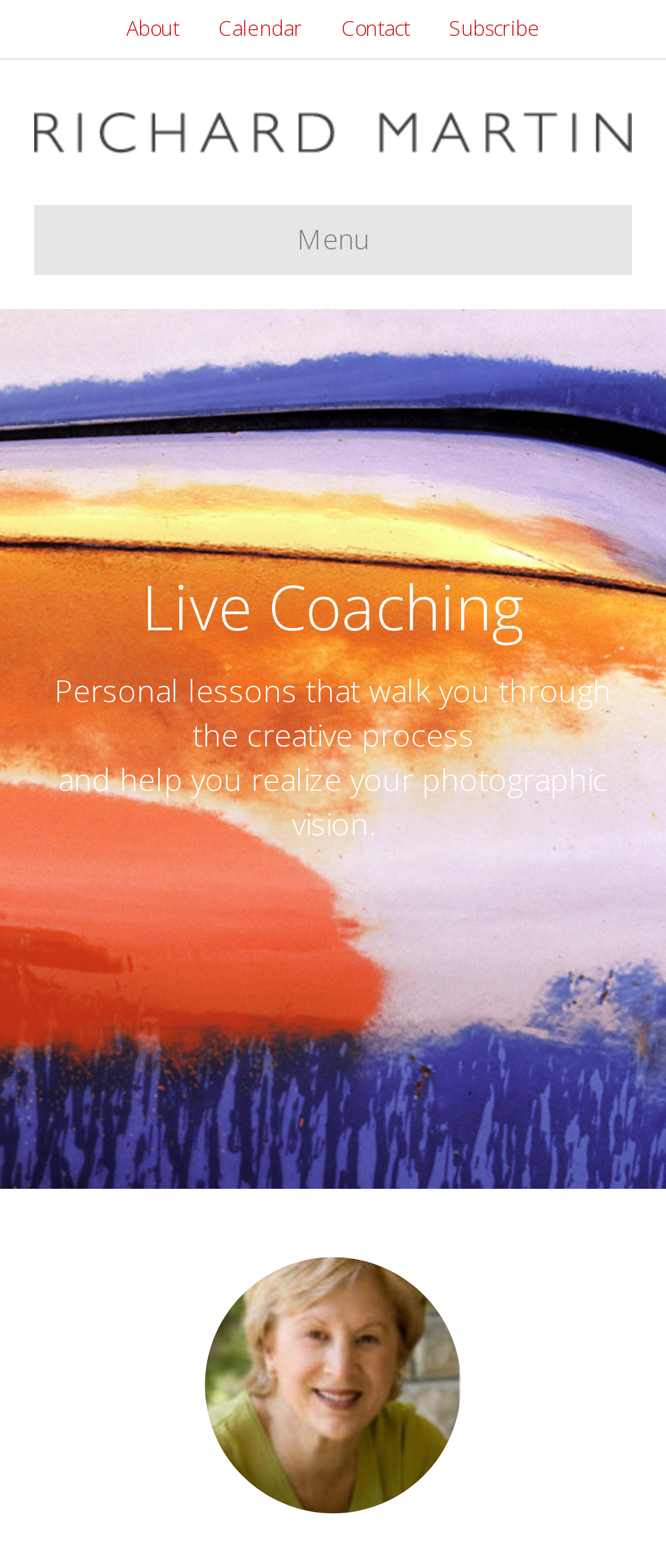From the element description Contact, predict the bounding box coordinates of the UI element. The coordinates must be specified in the format (top-left x, top-left y, bottom-right x, bottom-right y) and should be within the 0 to 1 range.

[0.487, 0.005, 0.641, 0.032]